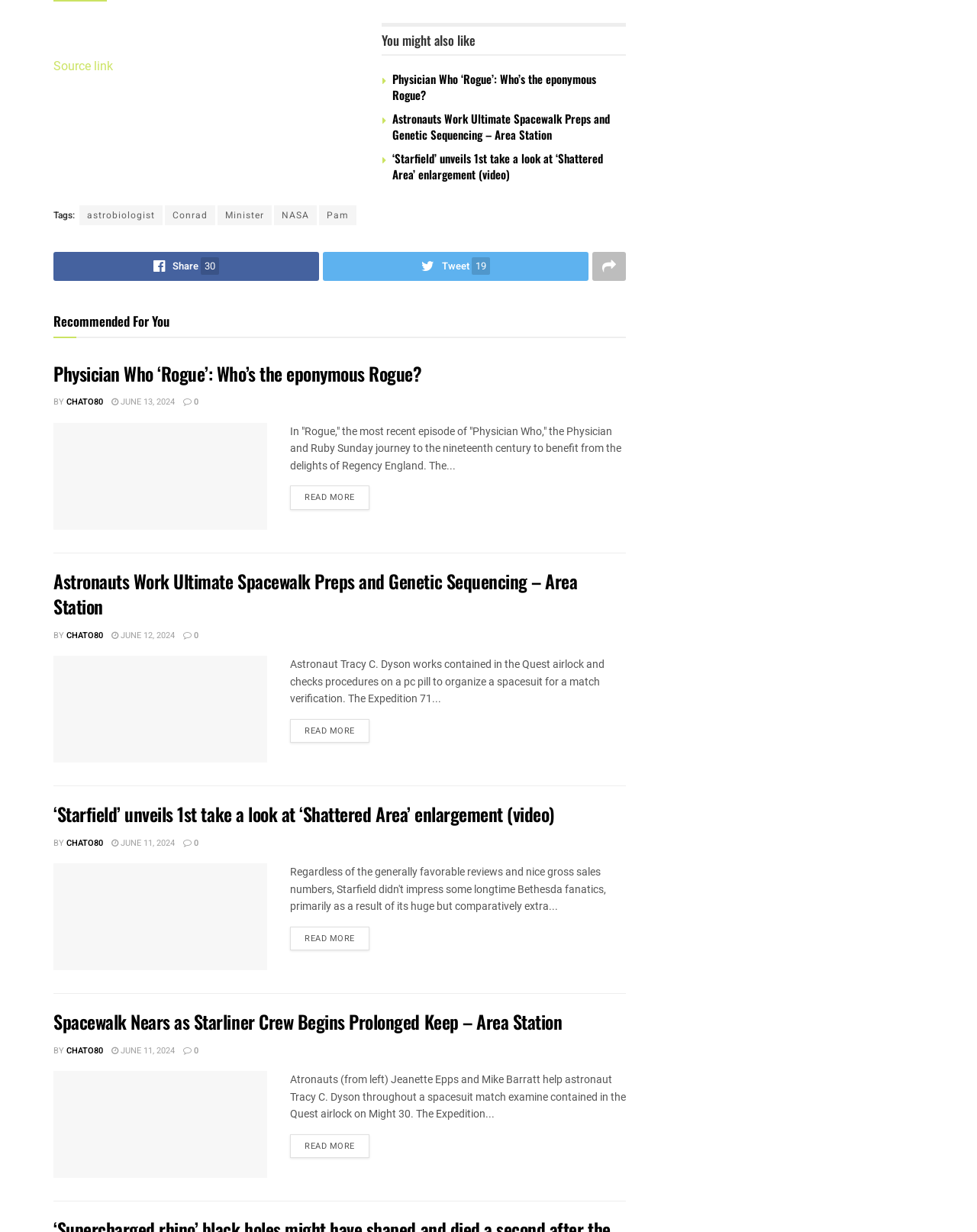Please give a succinct answer using a single word or phrase:
What is the purpose of the 'READ MORE' links?

To read more about the article